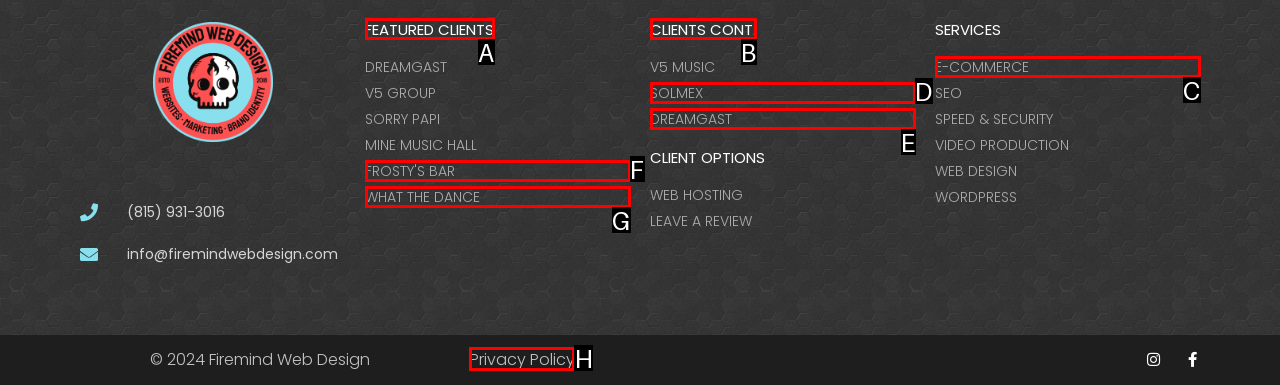Tell me which option I should click to complete the following task: Check the privacy policy Answer with the option's letter from the given choices directly.

H